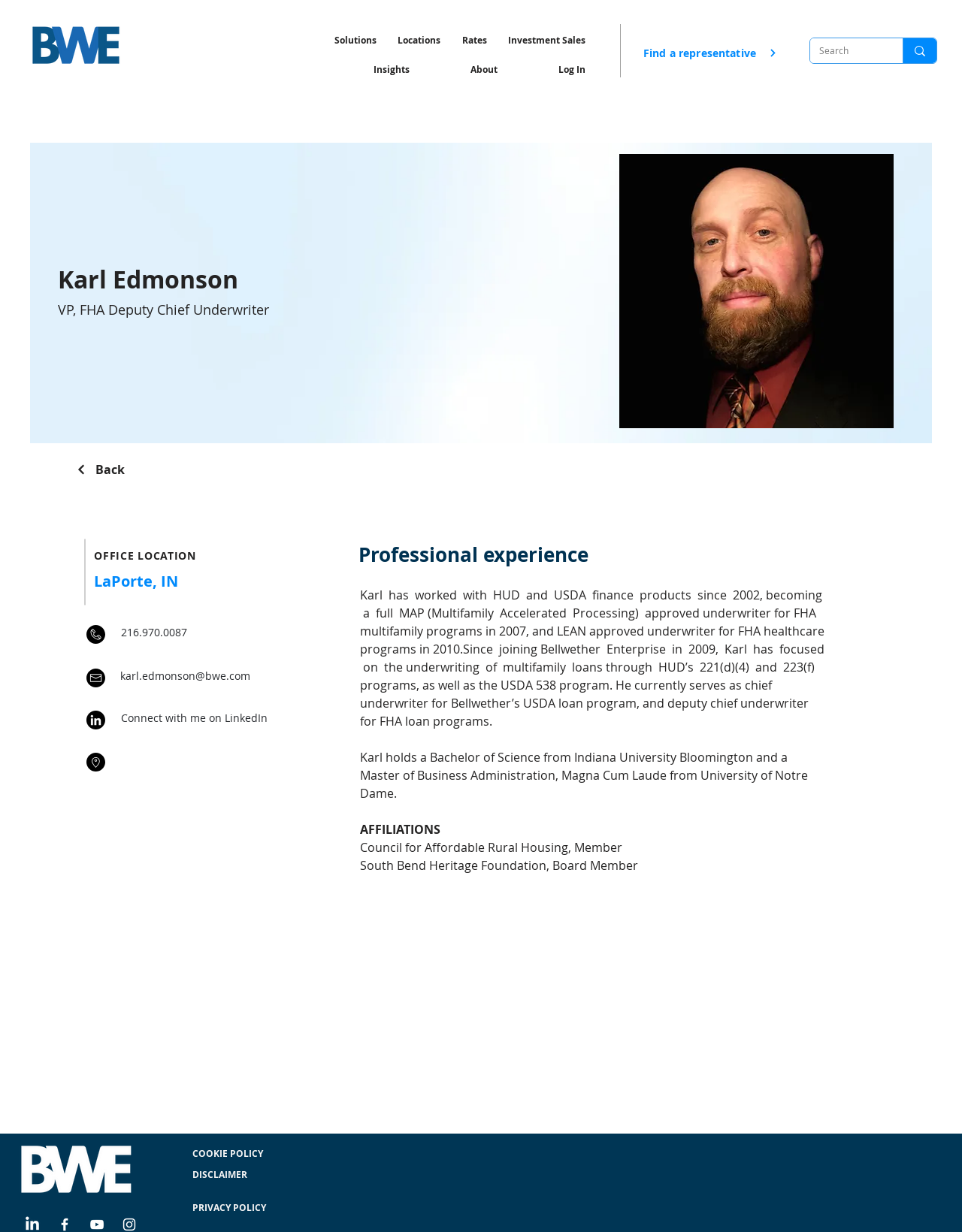What is the phone number listed for Karl Edmonson's office location?
Please look at the screenshot and answer in one word or a short phrase.

216.970.0087